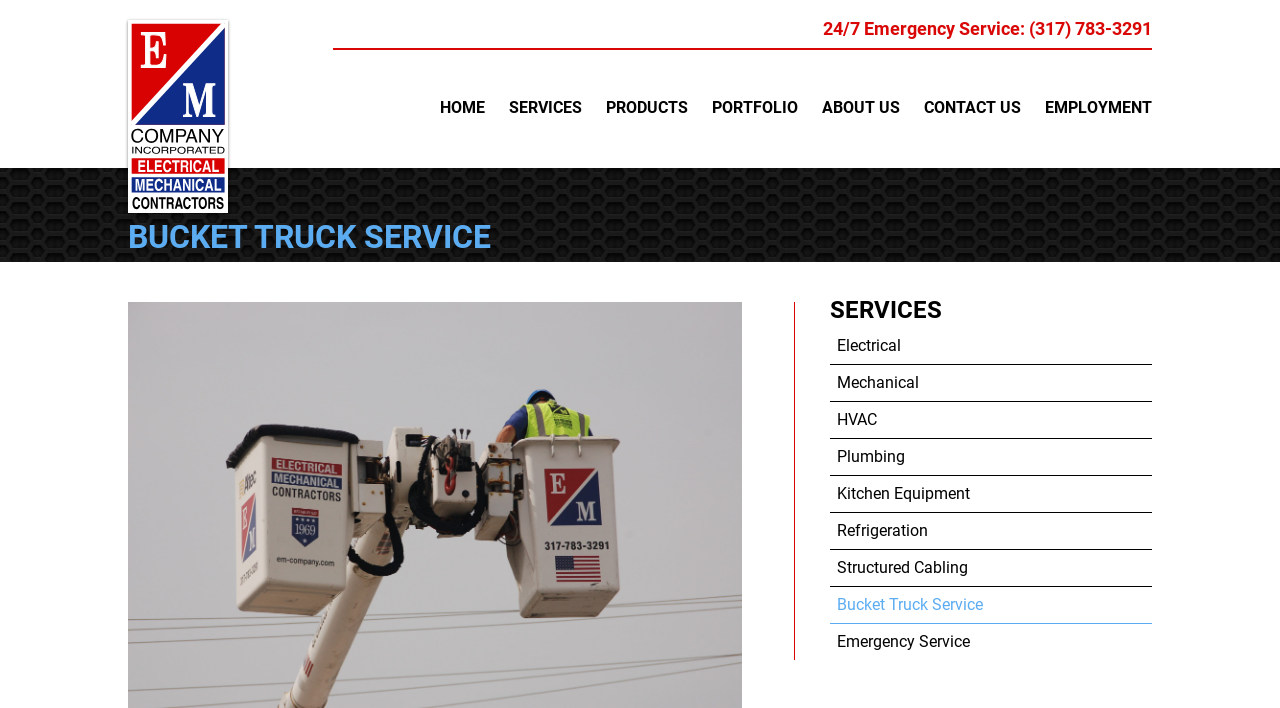Explain in detail what is displayed on the webpage.

The webpage is about EM Company, a Bucket Truck Service provider based in Indianapolis. At the top left, there is a logo image of EM Company. Below the logo, there is a heading that reads "Electrical Mechanical Contractors". 

On the top right, there is a section with a 24/7 emergency service notice, which includes a phone number "(317) 783-3291". 

The main navigation menu is located below the emergency service notice, consisting of seven links: "HOME", "SERVICES", "PRODUCTS", "PORTFOLIO", "ABOUT US", "CONTACT US", and "EMPLOYMENT". These links are aligned horizontally and take up about half of the screen width.

Below the navigation menu, there is a large heading that reads "BUCKET TRUCK SERVICE". 

Further down, there is another heading that reads "SERVICES", followed by nine links that list the various services offered by EM Company, including "Electrical", "Mechanical", "HVAC", "Plumbing", "Kitchen Equipment", "Refrigeration", "Structured Cabling", "Bucket Truck Service", and "Emergency Service". These links are stacked vertically and take up about a quarter of the screen width.